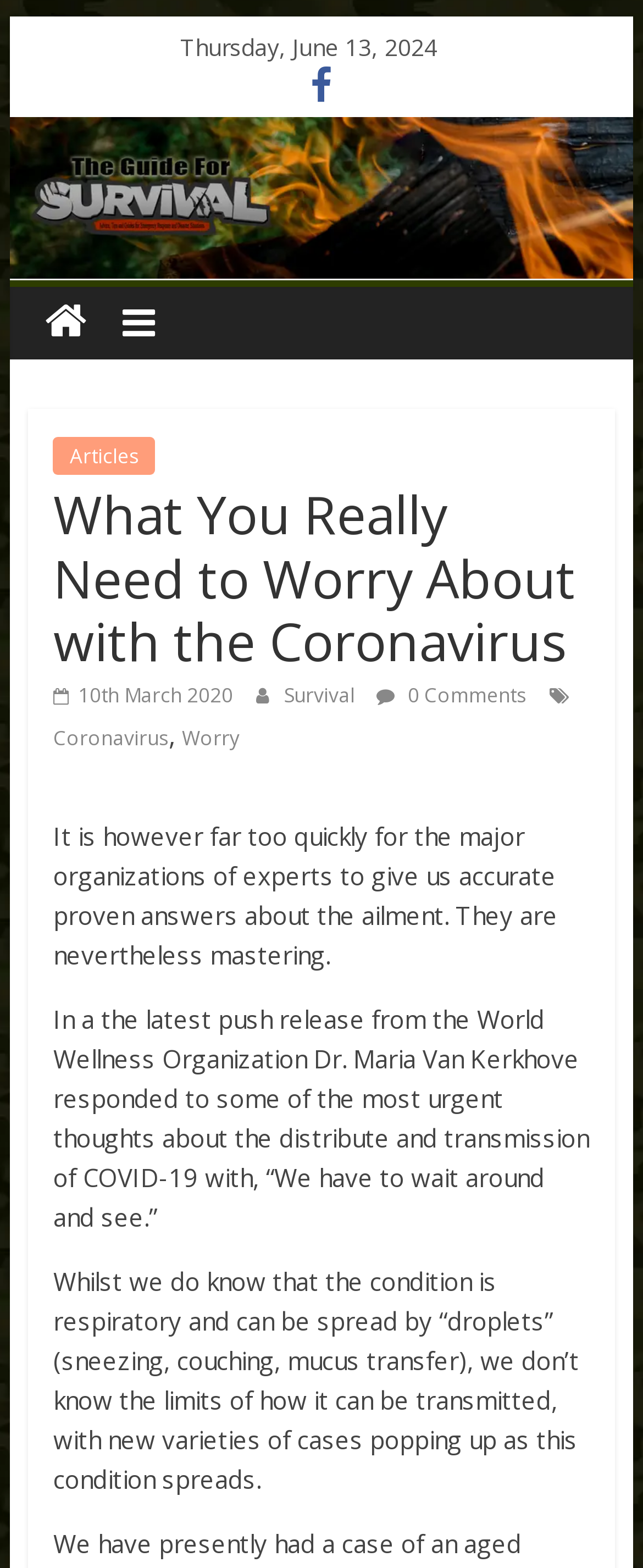Please identify the bounding box coordinates of the region to click in order to complete the task: "Click the link to read articles". The coordinates must be four float numbers between 0 and 1, specified as [left, top, right, bottom].

[0.083, 0.278, 0.242, 0.303]